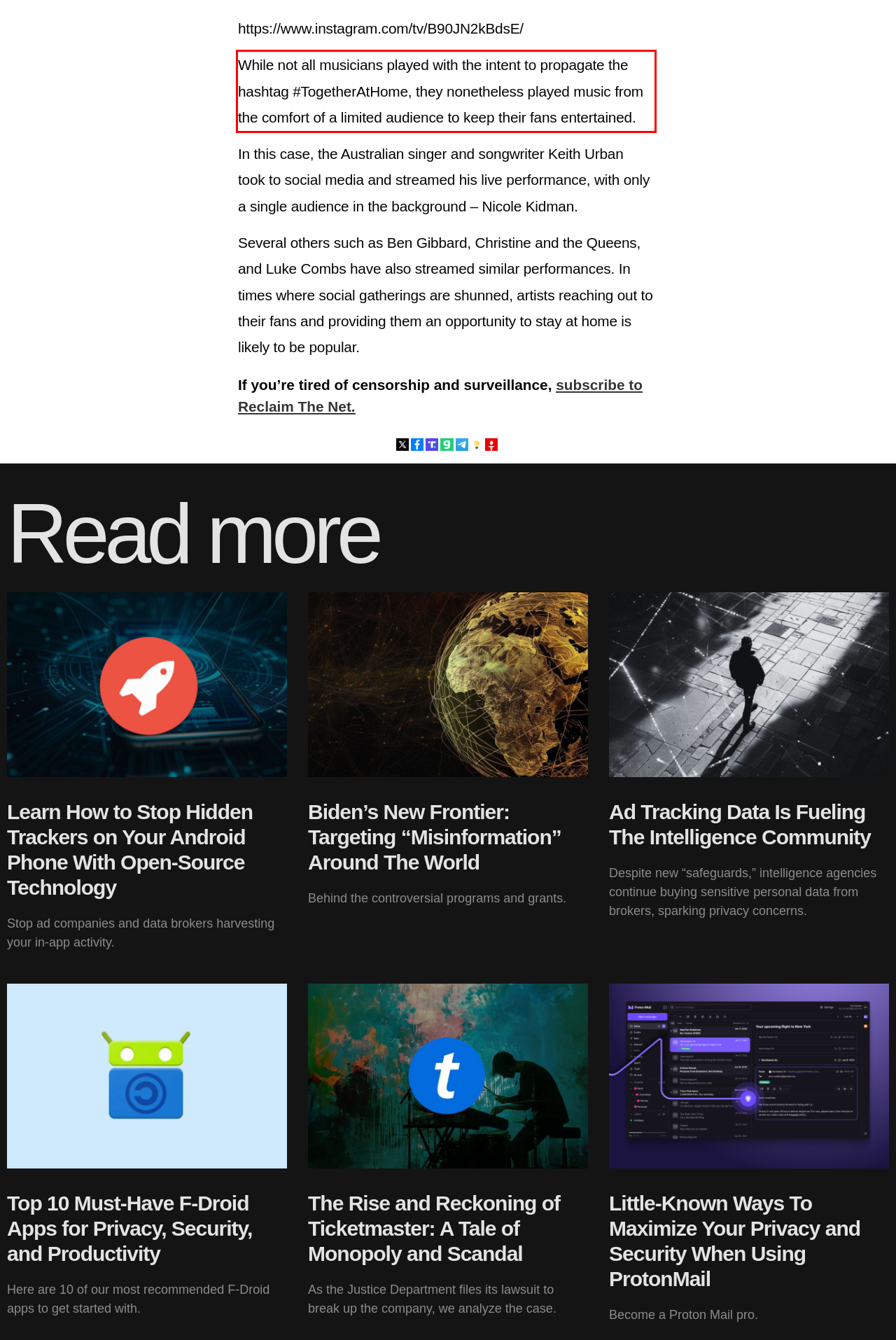Please extract the text content within the red bounding box on the webpage screenshot using OCR.

While not all musicians played with the intent to propagate the hashtag #TogetherAtHome, they nonetheless played music from the comfort of a limited audience to keep their fans entertained.